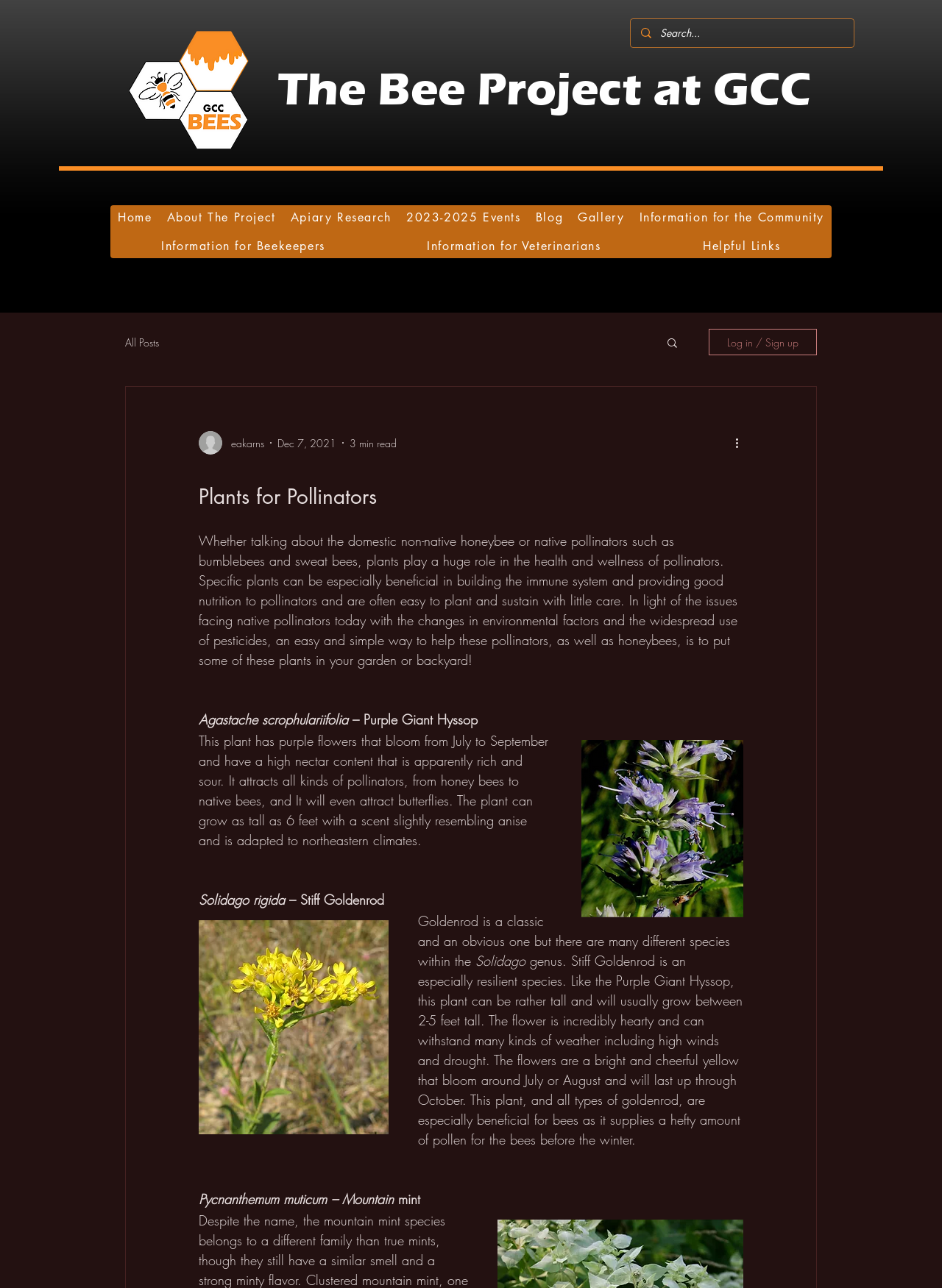Specify the bounding box coordinates of the element's area that should be clicked to execute the given instruction: "Search for a keyword". The coordinates should be four float numbers between 0 and 1, i.e., [left, top, right, bottom].

[0.67, 0.015, 0.906, 0.037]